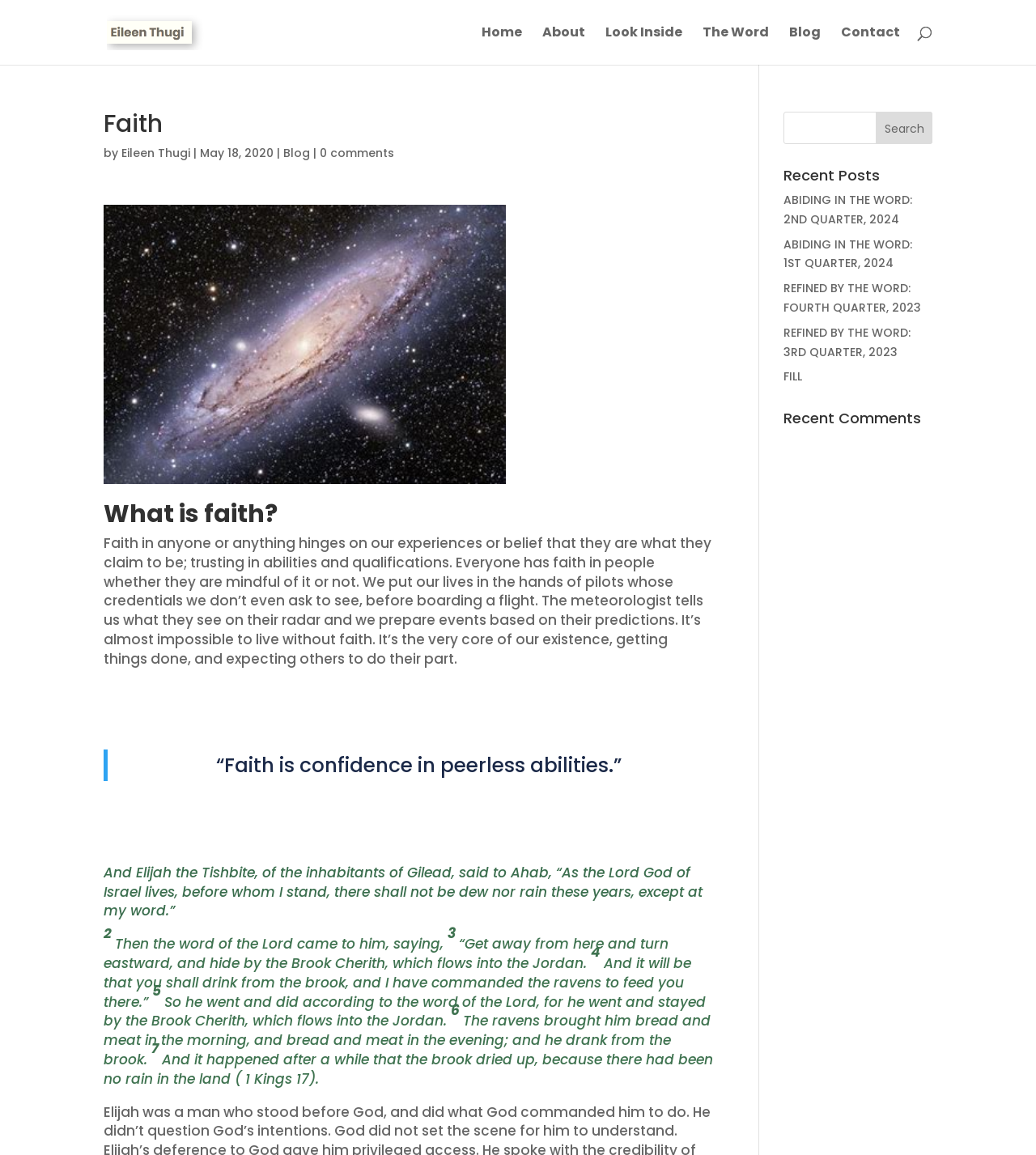Please indicate the bounding box coordinates of the element's region to be clicked to achieve the instruction: "Click on the 'Home' link". Provide the coordinates as four float numbers between 0 and 1, i.e., [left, top, right, bottom].

[0.465, 0.023, 0.504, 0.056]